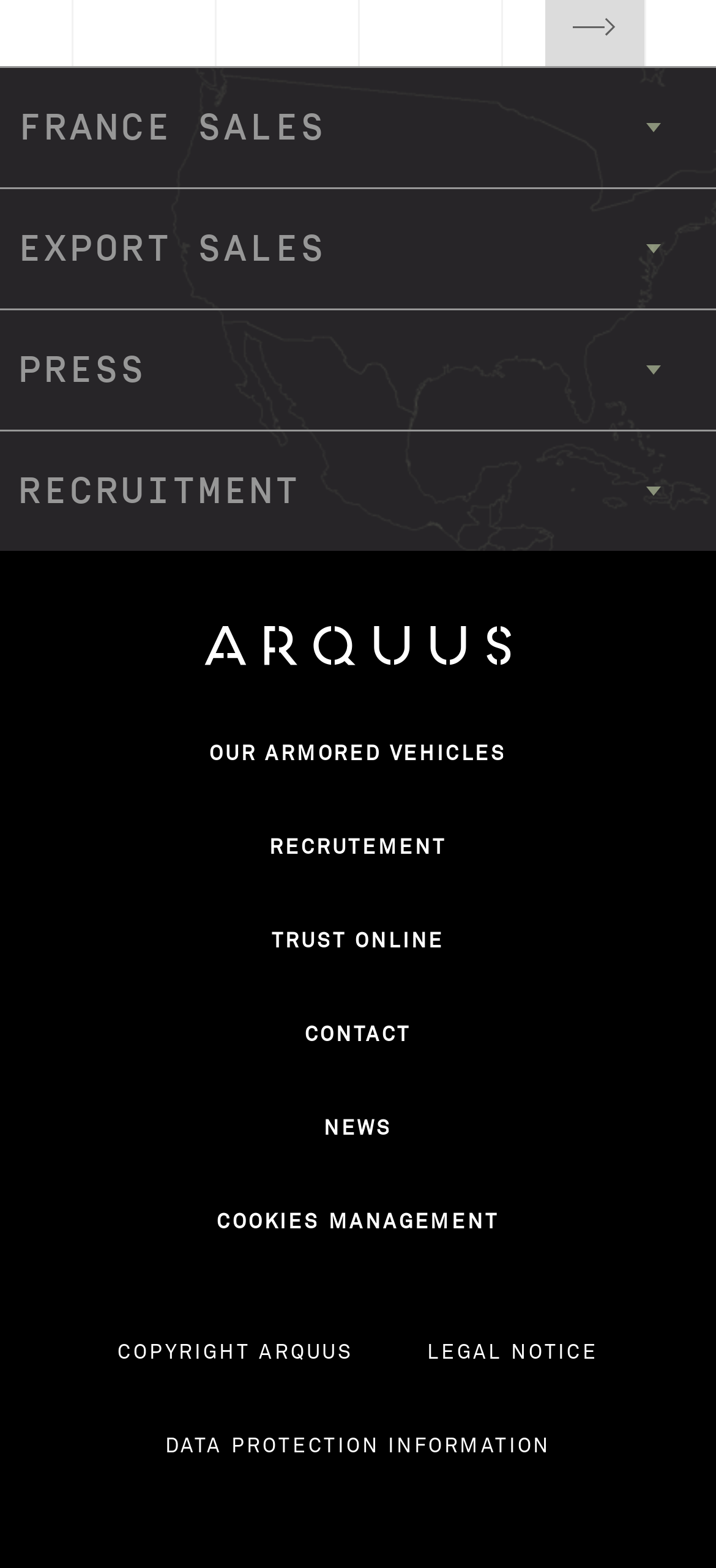Please locate the clickable area by providing the bounding box coordinates to follow this instruction: "Read LEGAL NOTICE".

[0.545, 0.834, 0.887, 0.893]